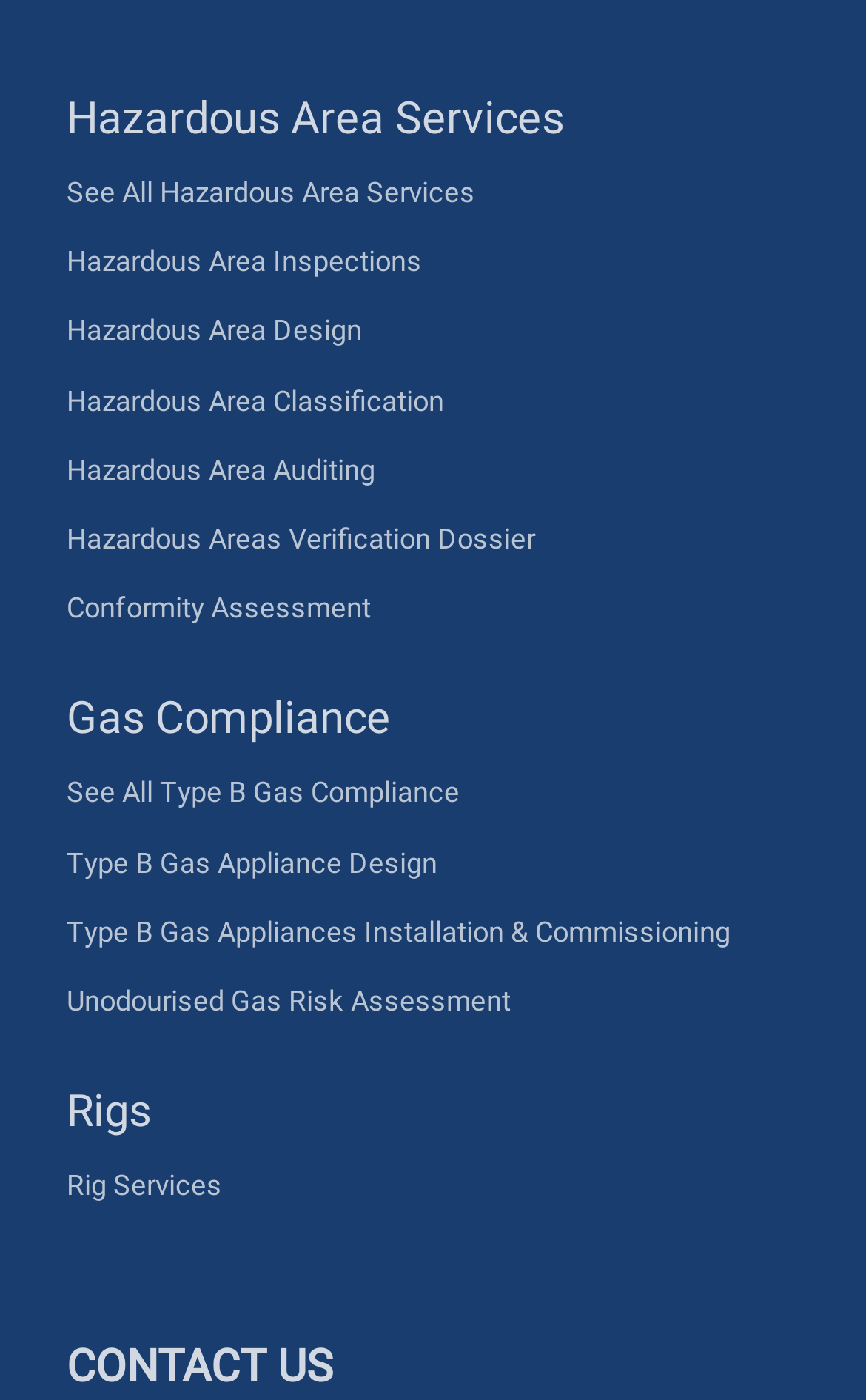Identify the bounding box coordinates of the region I need to click to complete this instruction: "Get Rig Services information".

[0.077, 0.825, 0.256, 0.868]